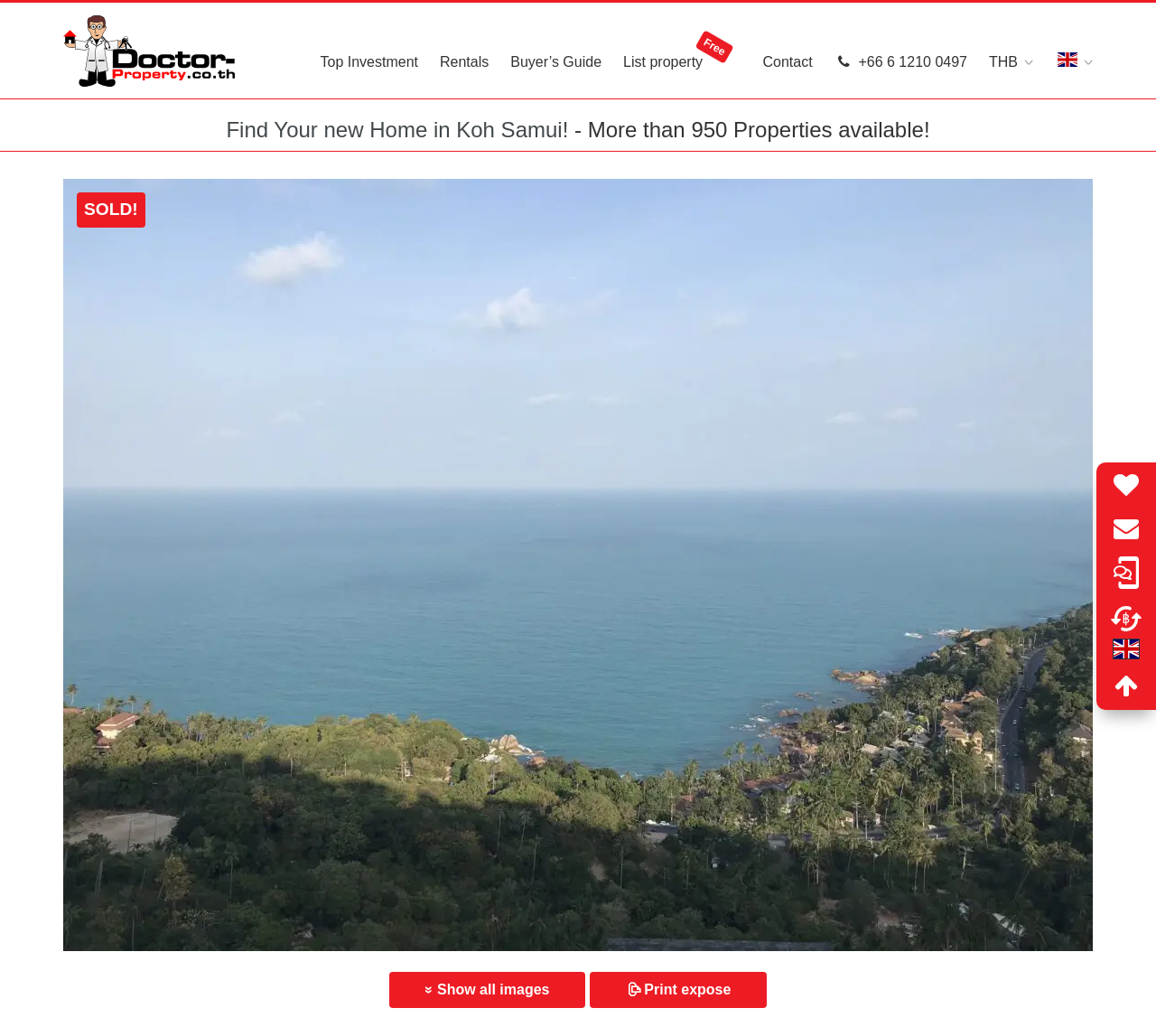Provide a brief response to the question using a single word or phrase: 
What is the logo of the website?

Doctor Property